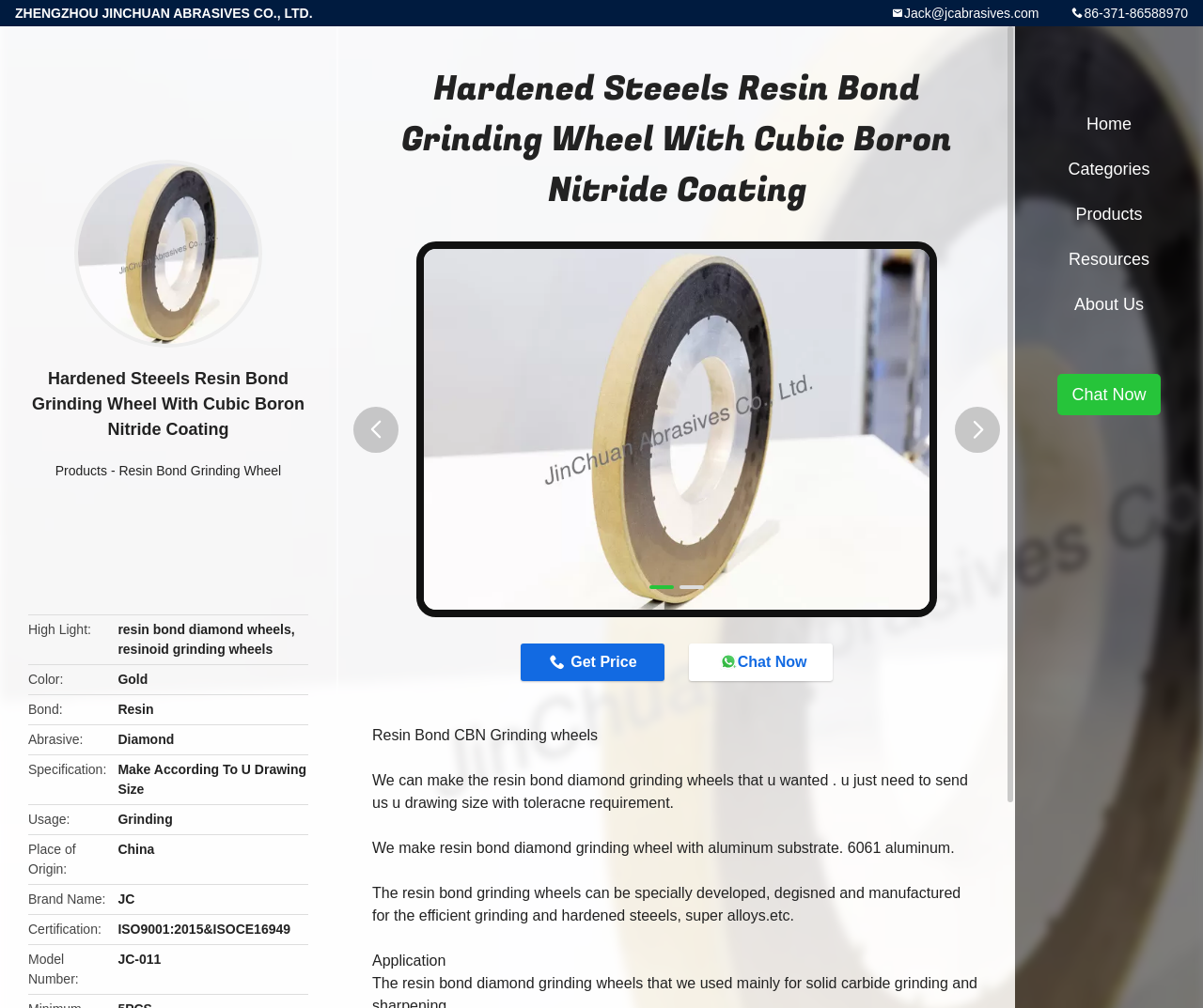Provide the bounding box coordinates of the area you need to click to execute the following instruction: "Click the 'Get Price' button".

[0.433, 0.638, 0.553, 0.676]